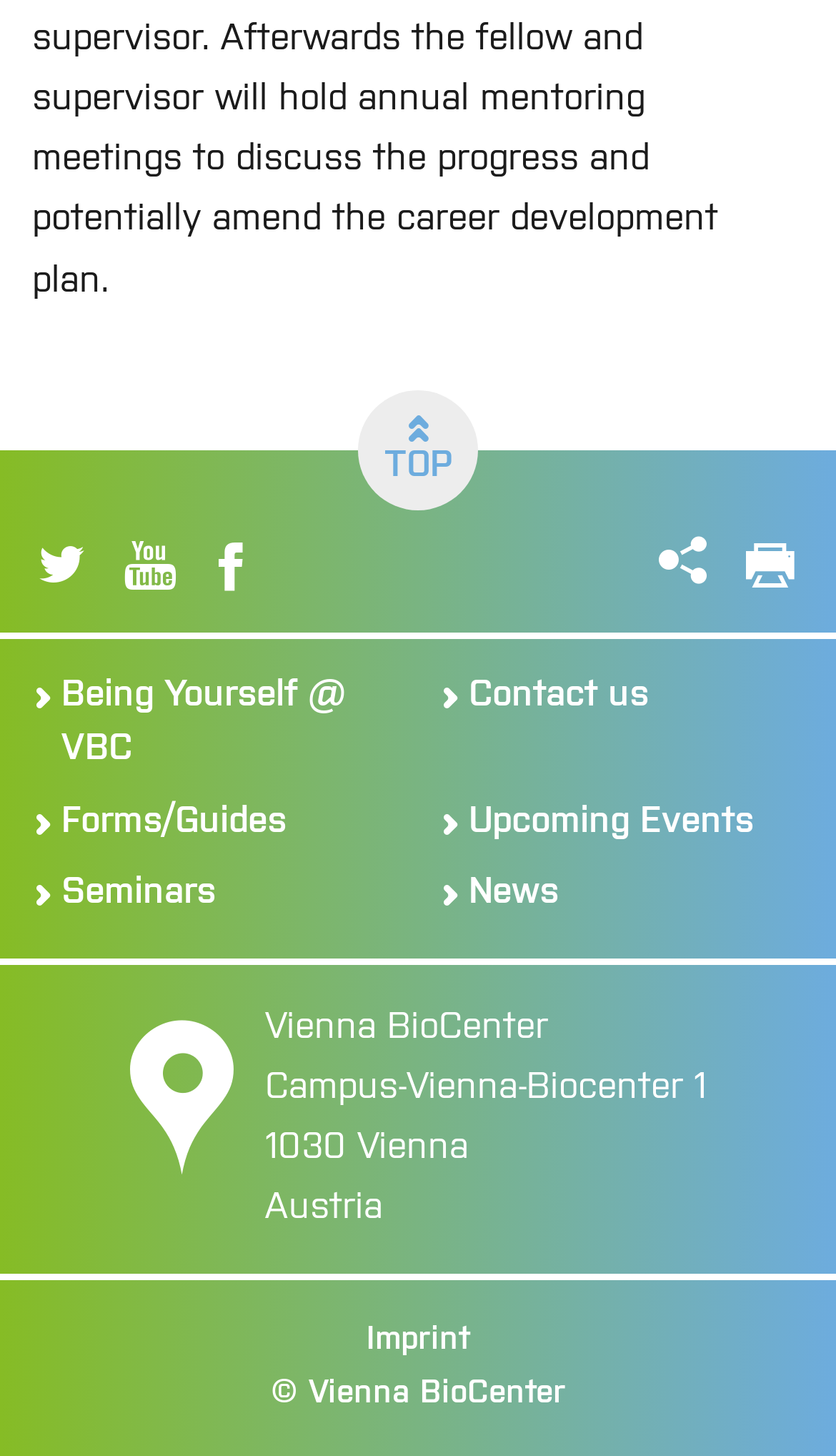Use a single word or phrase to answer the question: How many StaticText elements are there in the webpage?

7